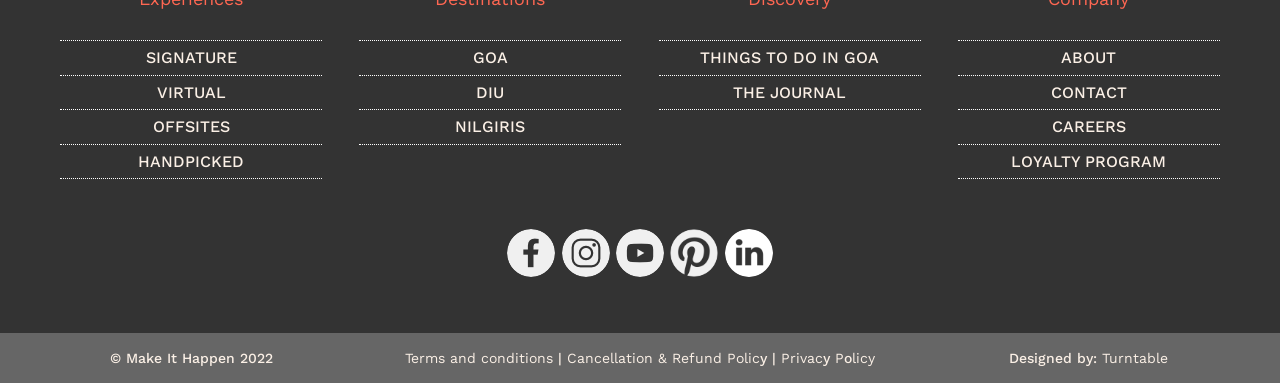What are the types of policies mentioned?
Please answer the question as detailed as possible based on the image.

The types of policies mentioned can be identified by the links at the bottom of the page, which include Terms and conditions, Cancellation & Refund Policy, and Privacy Policy.